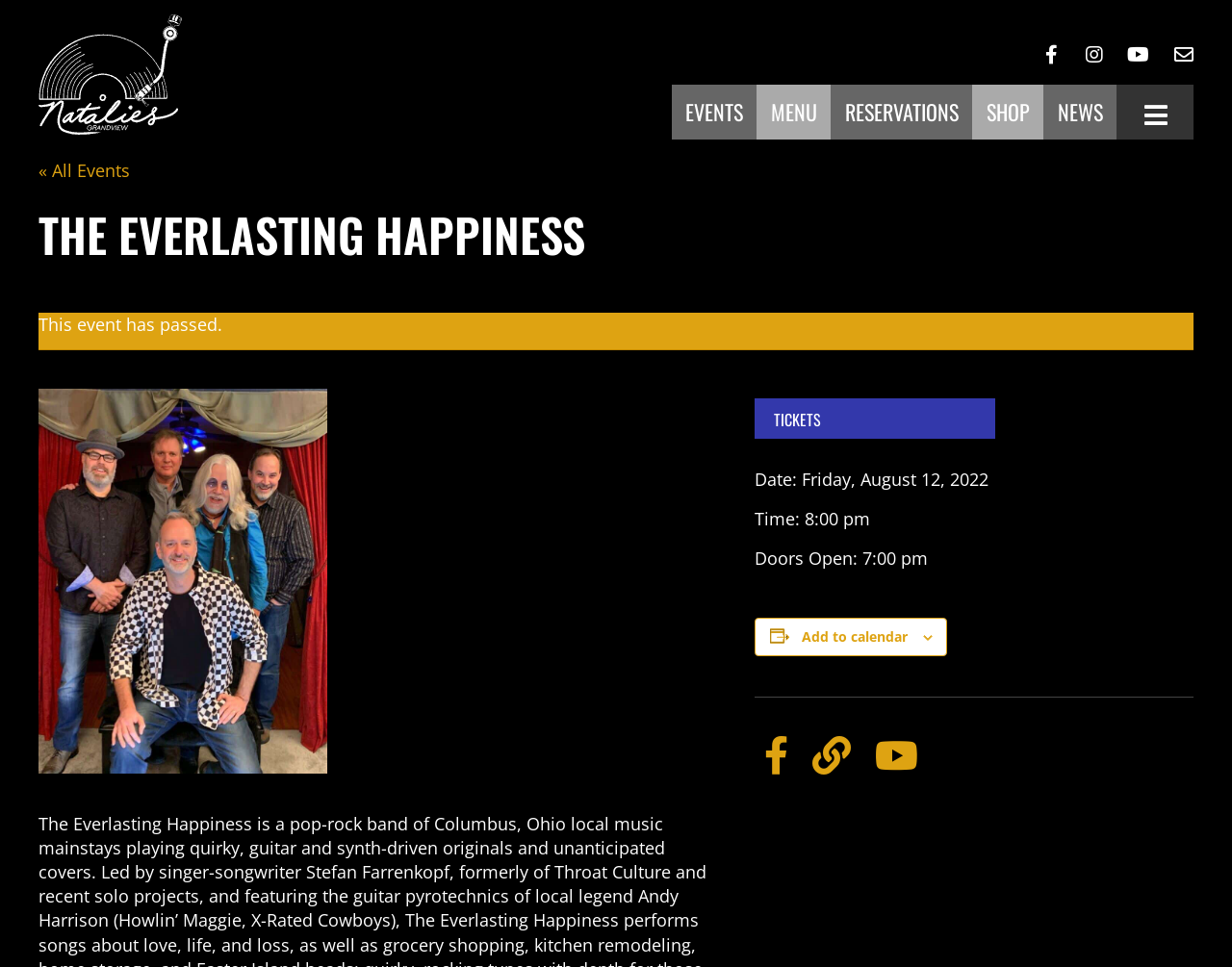Identify the bounding box coordinates of the clickable region required to complete the instruction: "View the band's logo". The coordinates should be given as four float numbers within the range of 0 and 1, i.e., [left, top, right, bottom].

[0.031, 0.015, 0.148, 0.139]